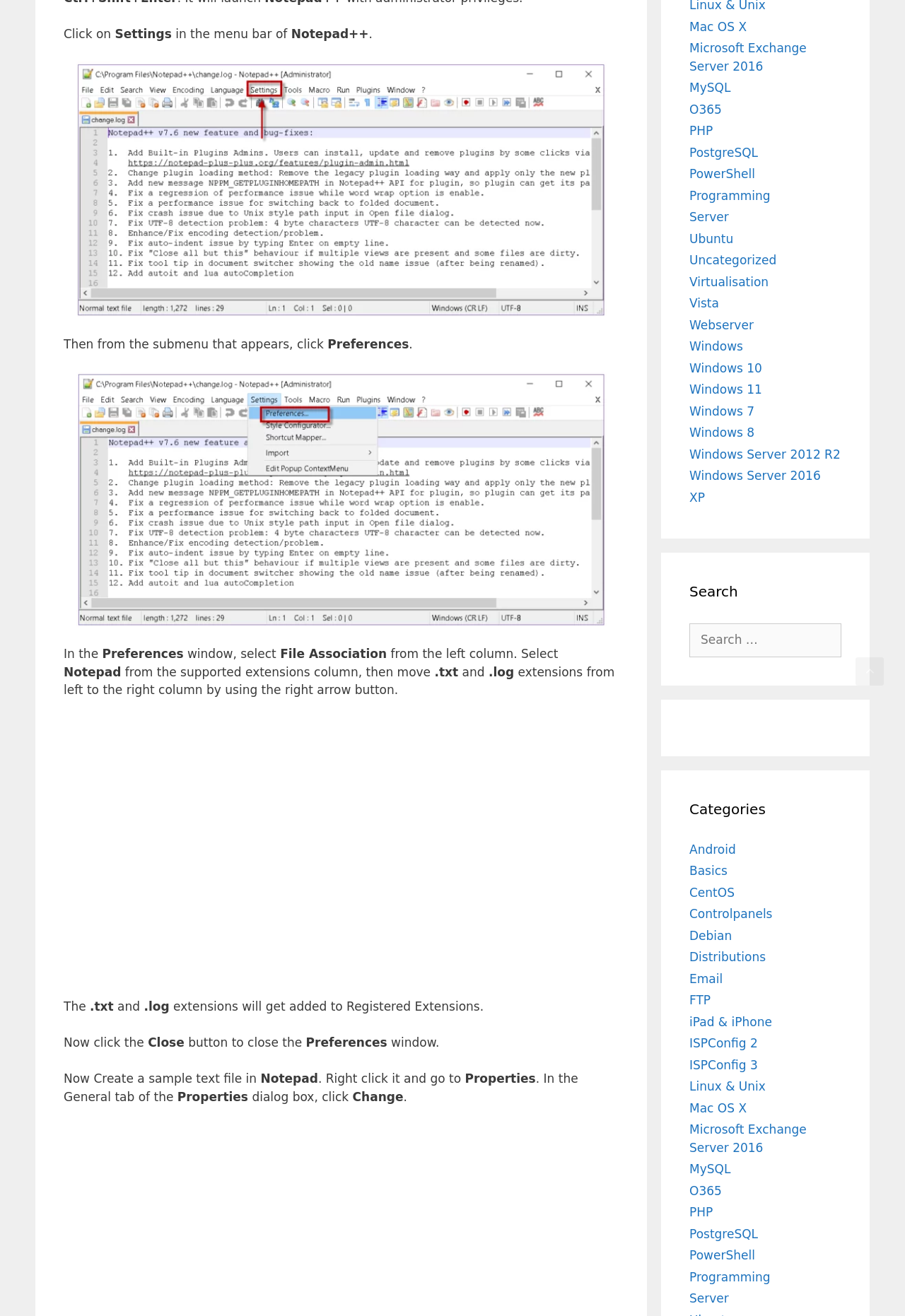Look at the image and give a detailed response to the following question: What is the file extension being associated with Notepad++?

The webpage is guiding the user to associate certain file extensions with Notepad++. The extensions mentioned are .txt and .log, which are selected from the supported extensions column and moved to the right column using the right arrow button.